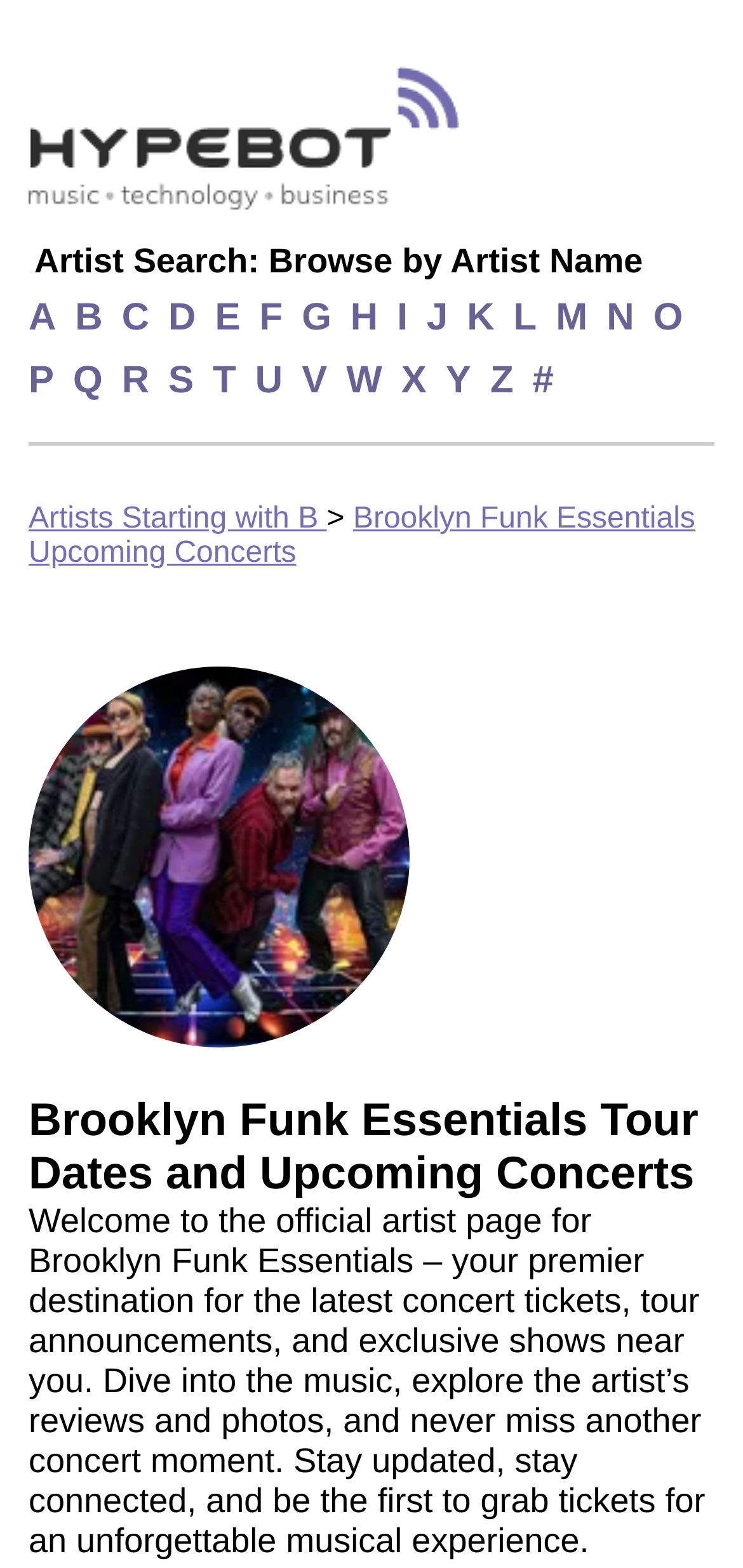How many links are there for artists starting with a letter?
From the image, provide a succinct answer in one word or a short phrase.

26